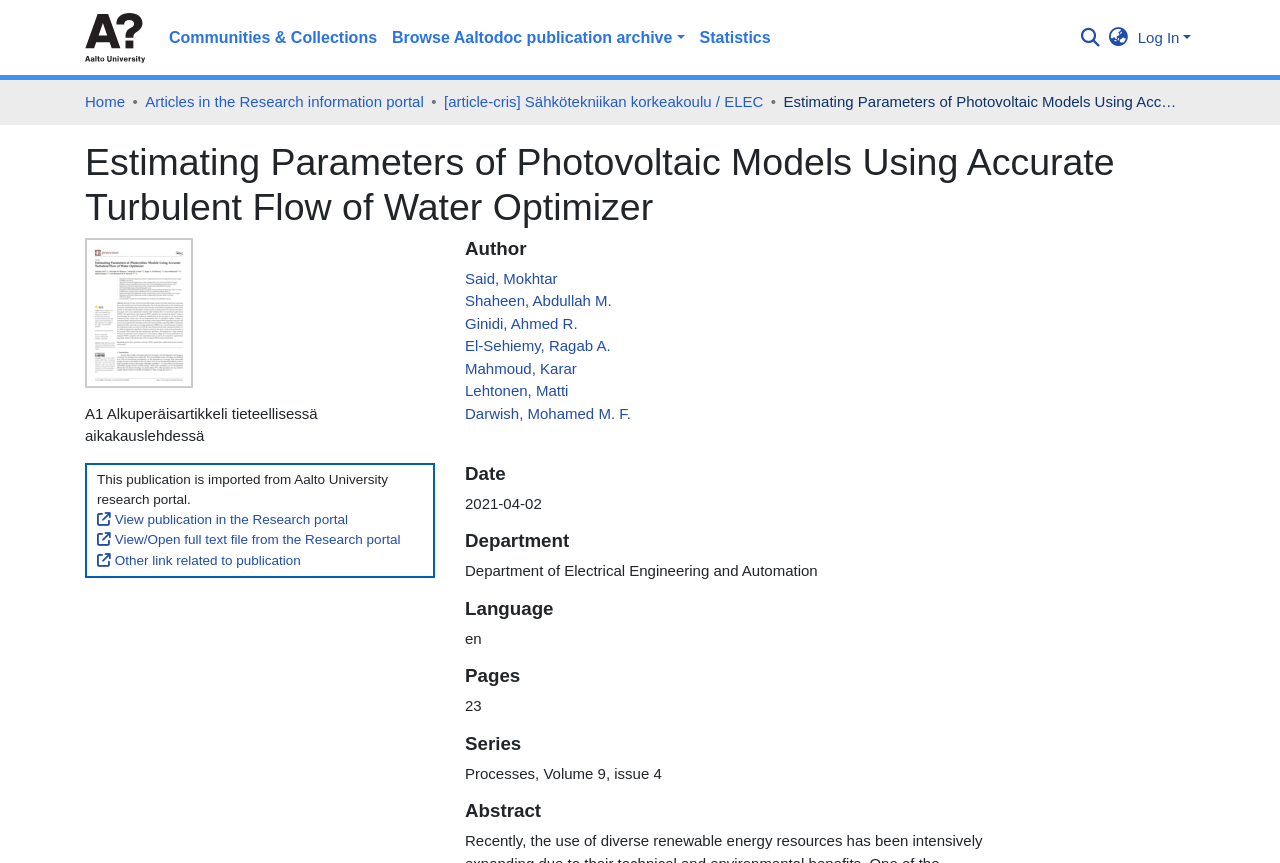What is the department of the authors?
Based on the image, please offer an in-depth response to the question.

I found the answer by looking at the section labeled 'Department', where I saw the text 'Department of Electrical Engineering and Automation'.